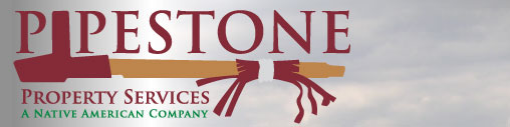What is the tagline of Pipestone Property Services?
Based on the image, answer the question with as much detail as possible.

The tagline of Pipestone Property Services is 'A Native American Company', which underscores the firm's commitment to its cultural heritage and identity as a 100% minority-owned business.